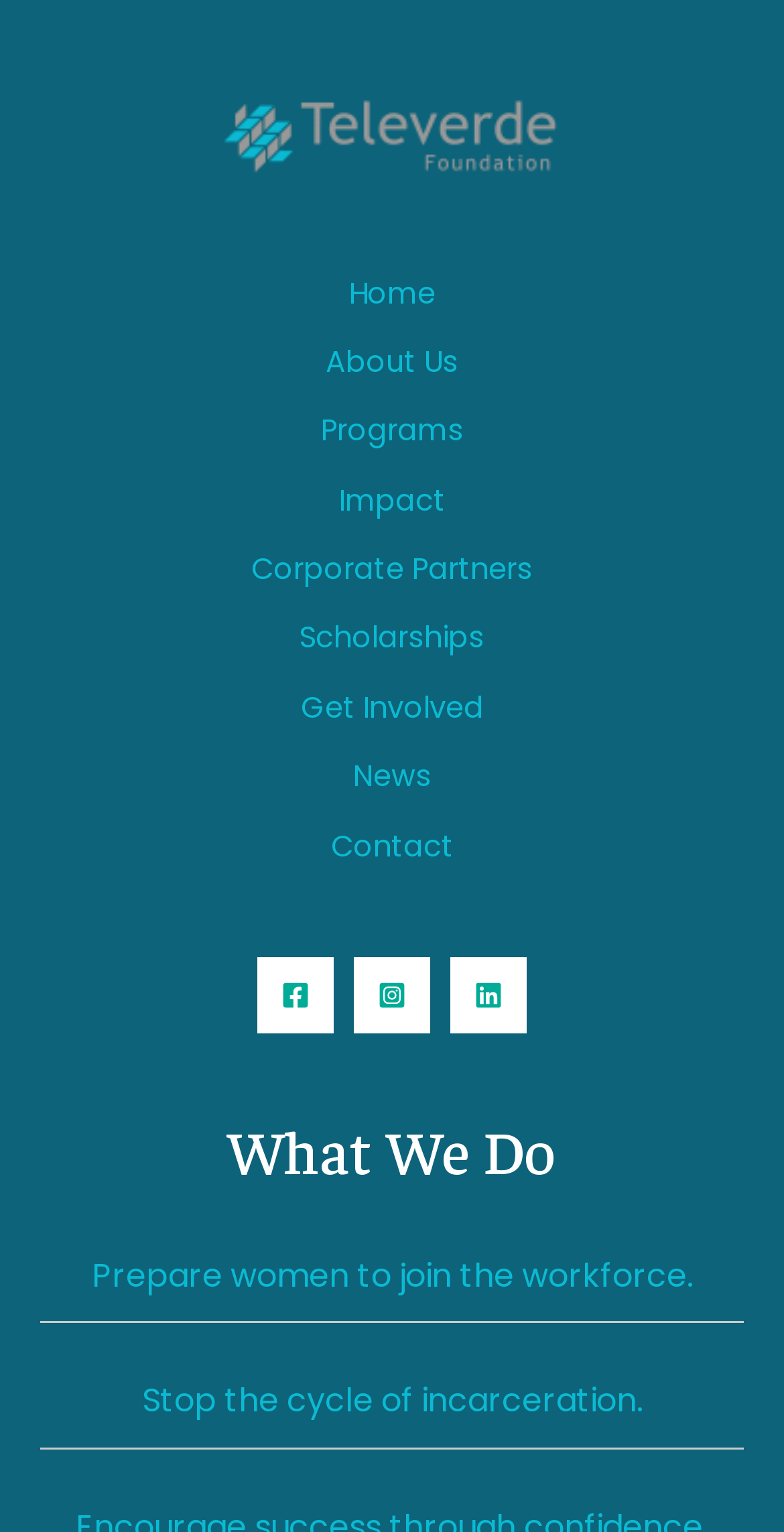Pinpoint the bounding box coordinates of the clickable element to carry out the following instruction: "Learn about the organization."

[0.415, 0.223, 0.585, 0.249]